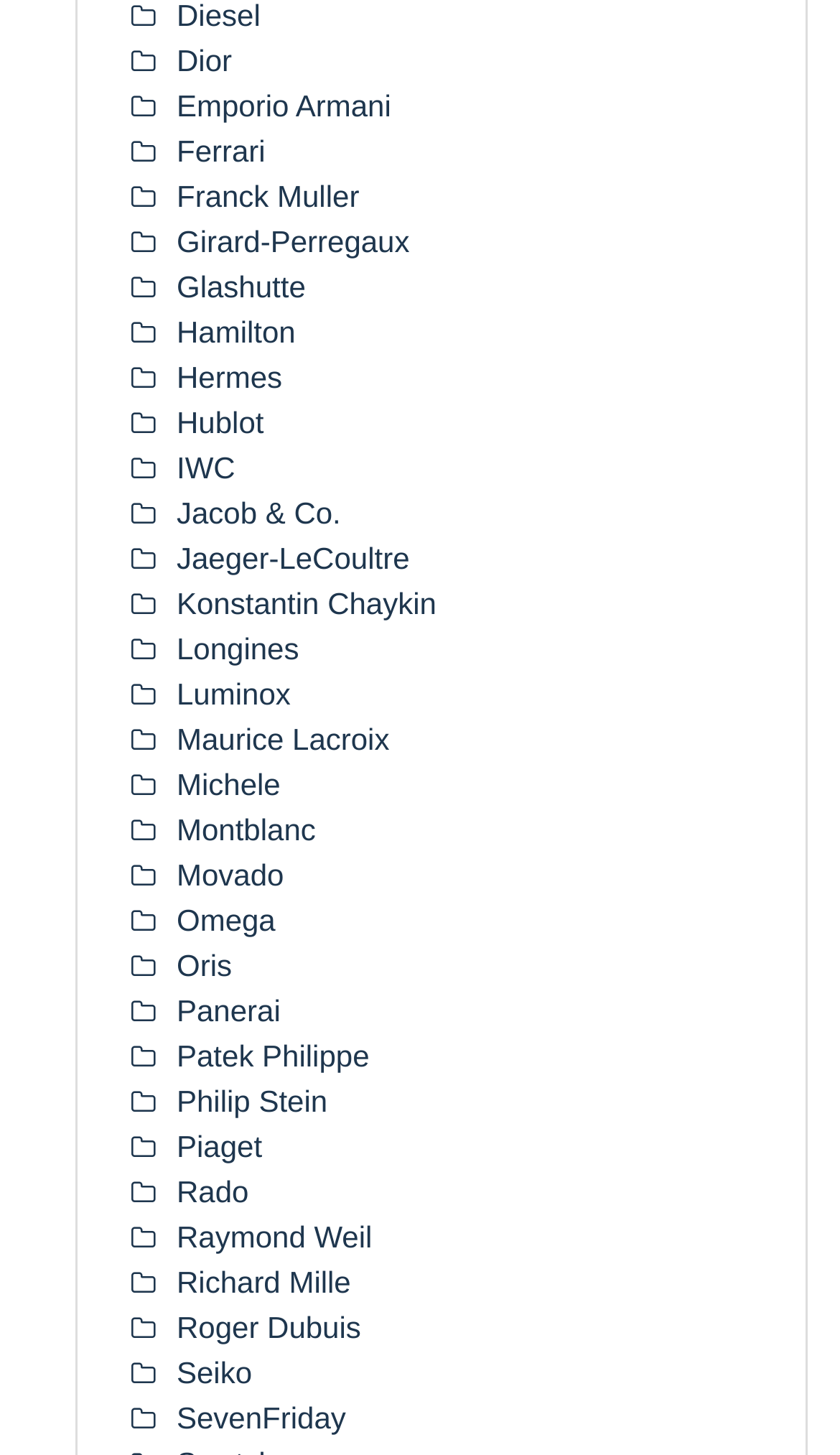Provide a single word or phrase to answer the given question: 
What is the brand located next to 'Hermes'?

Hublot